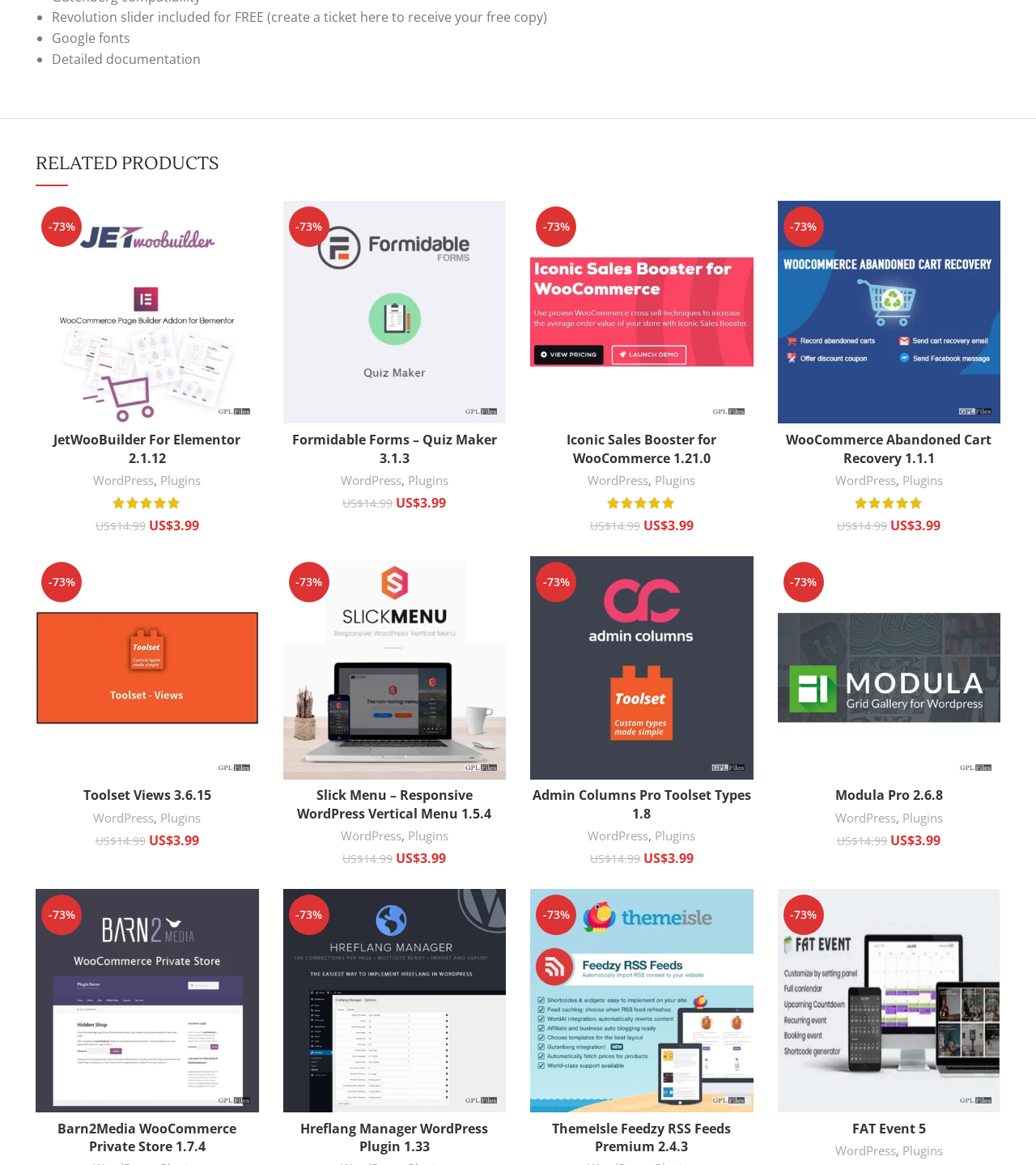Please locate the bounding box coordinates for the element that should be clicked to achieve the following instruction: "Add Toolset Views 3.6.15 to cart". Ensure the coordinates are given as four float numbers between 0 and 1, i.e., [left, top, right, bottom].

[0.034, 0.67, 0.25, 0.696]